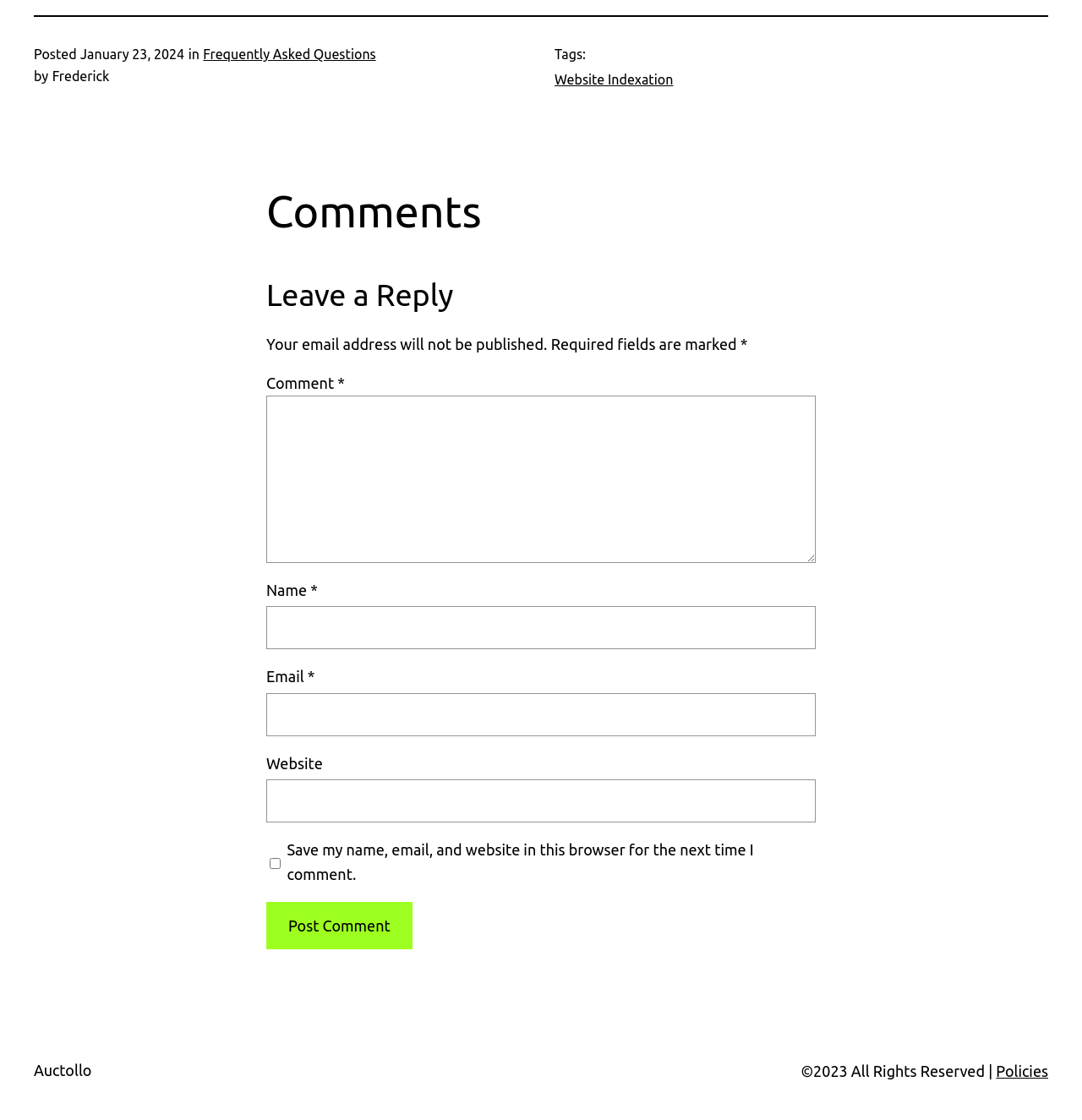What is the purpose of the checkbox?
Please answer the question as detailed as possible based on the image.

I found the purpose of the checkbox by looking at the text associated with it, which says 'Save my name, email, and website in this browser for the next time I comment'.